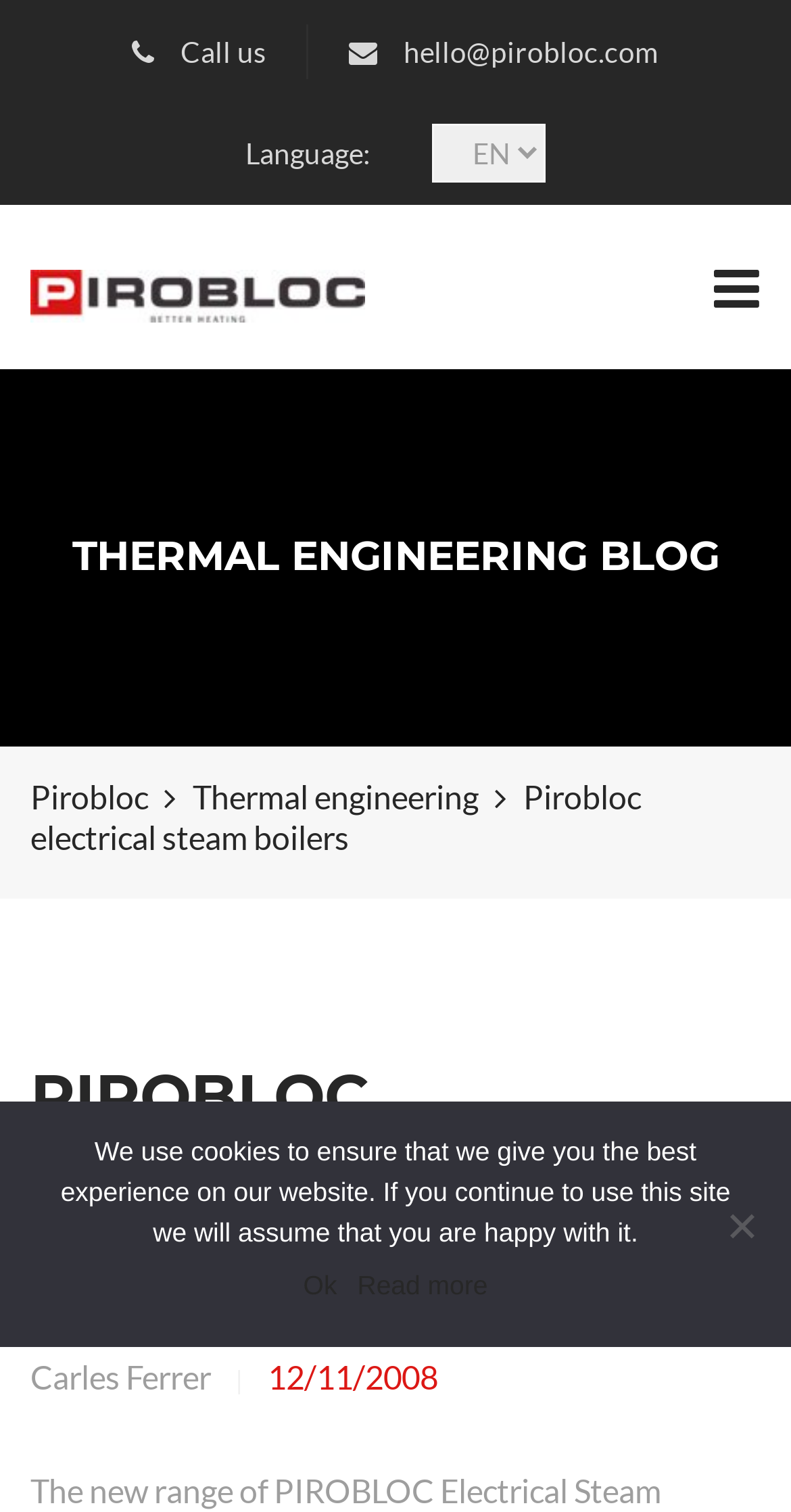From the webpage screenshot, predict the bounding box coordinates (top-left x, top-left y, bottom-right x, bottom-right y) for the UI element described here: Thermal engineering

[0.244, 0.514, 0.605, 0.539]